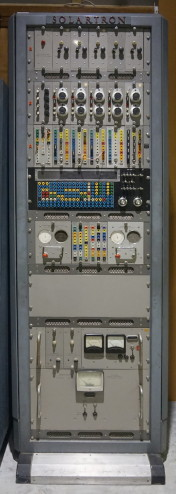Offer a detailed narrative of the image's content.

The image showcases a vintage analog computer manufactured by Solartron, a prominent name in the UK for analog computing technology. This particular model features multiple computing amplifiers, precision potentiometers, a diode function generator, and a logic unit. The design appears dated, likely tube-based, operating within a voltage range of -100V to +100V. The arrangement of colorful knobs, switches, and dials suggests a complex and versatile machine, reminiscent of the Solartron SC-30, which was introduced in 1958. Despite its historical significance, detailed information about this specific unit remains scarce, indicating its status as a rare artifact from the era of early electronic computation.